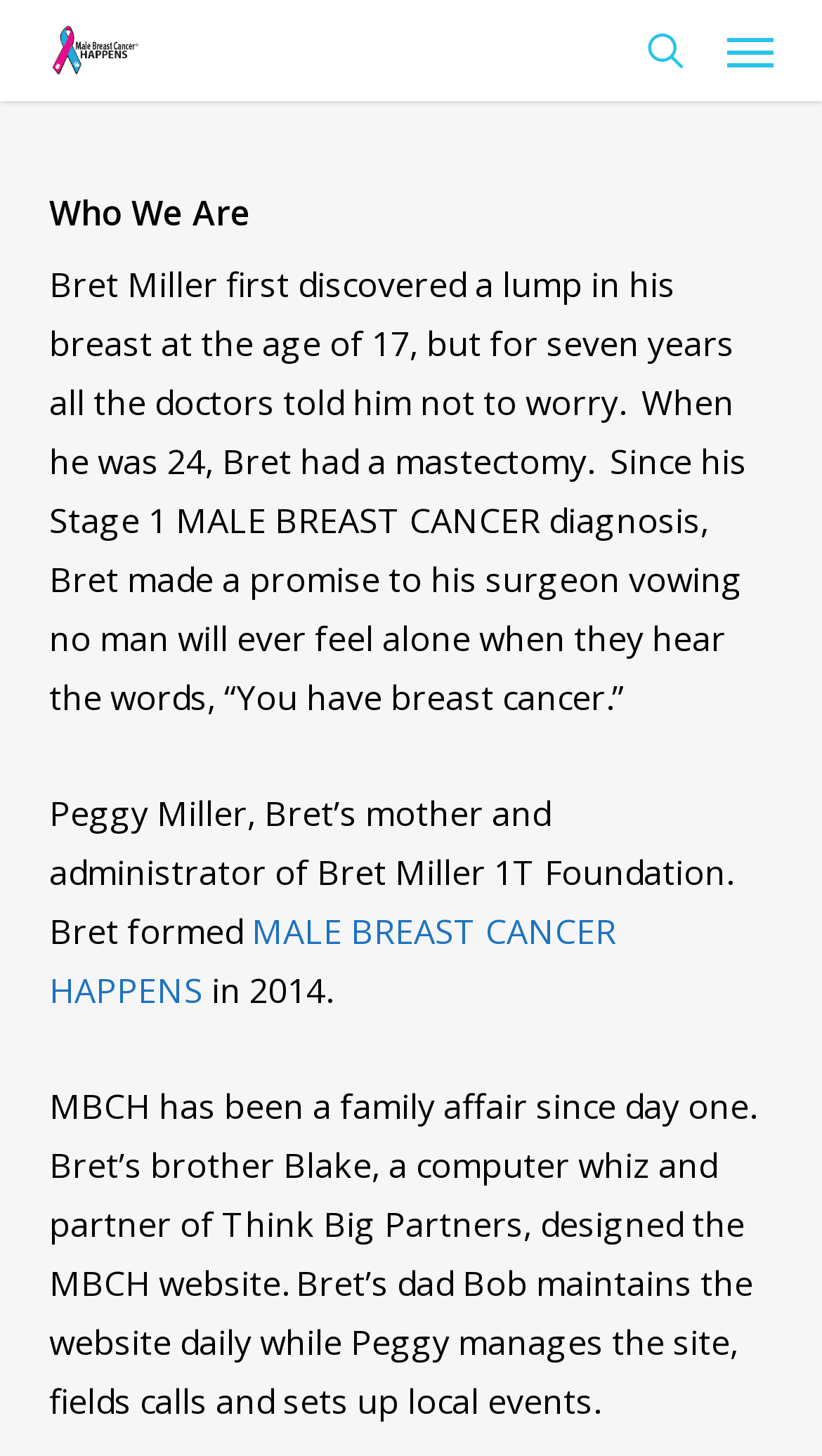What is the relation between Peggy and Bret?
Refer to the image and respond with a one-word or short-phrase answer.

Mother